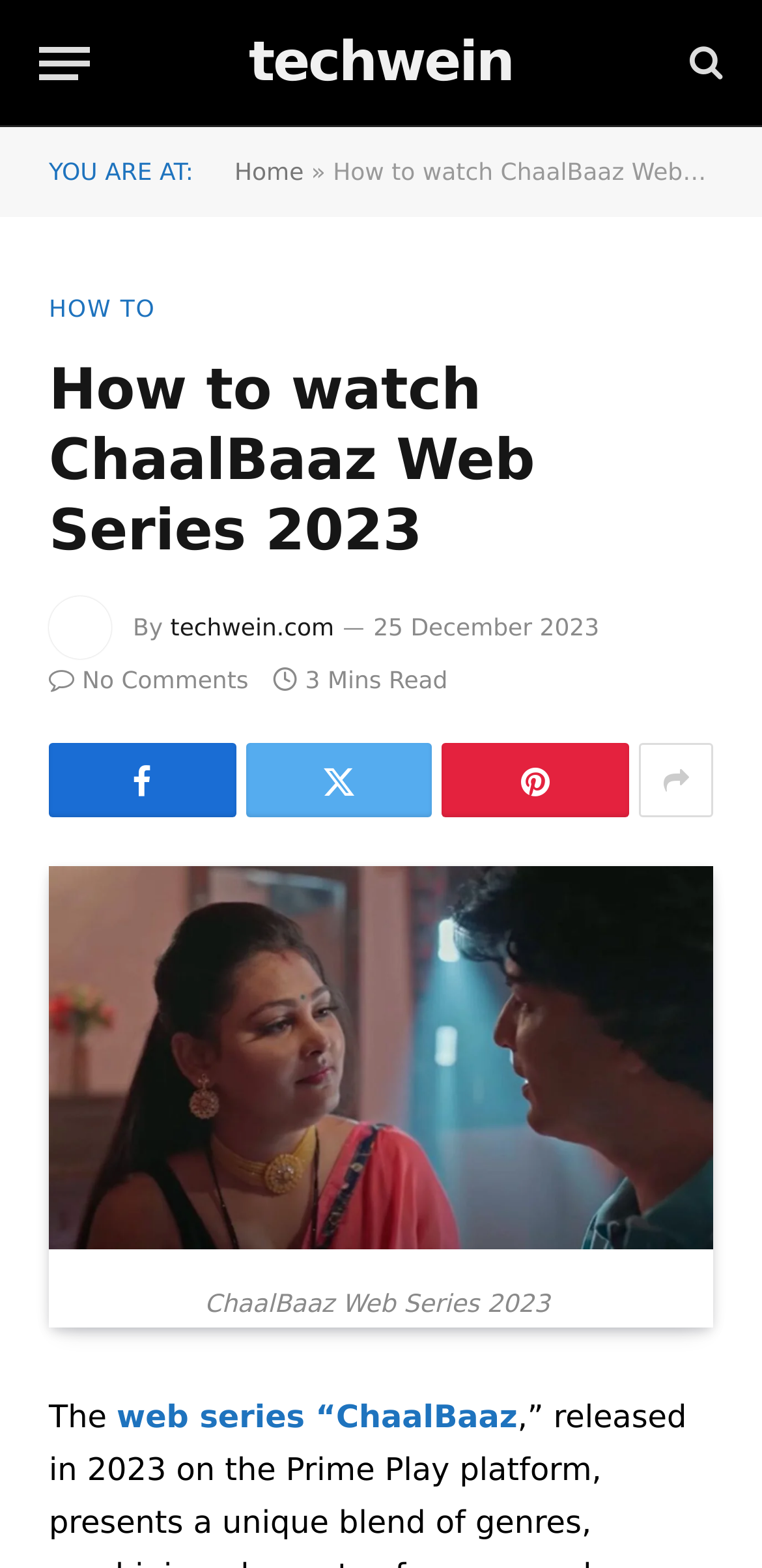Refer to the image and answer the question with as much detail as possible: What is the language of the web series?

I found the answer by looking at the meta description of the webpage, which says 'Watch ChaalBaaz Web Series 2023 series consists of four episodes, each approximately 25 minutes long, and features Hindi as its primary'. The language of the web series is Hindi.